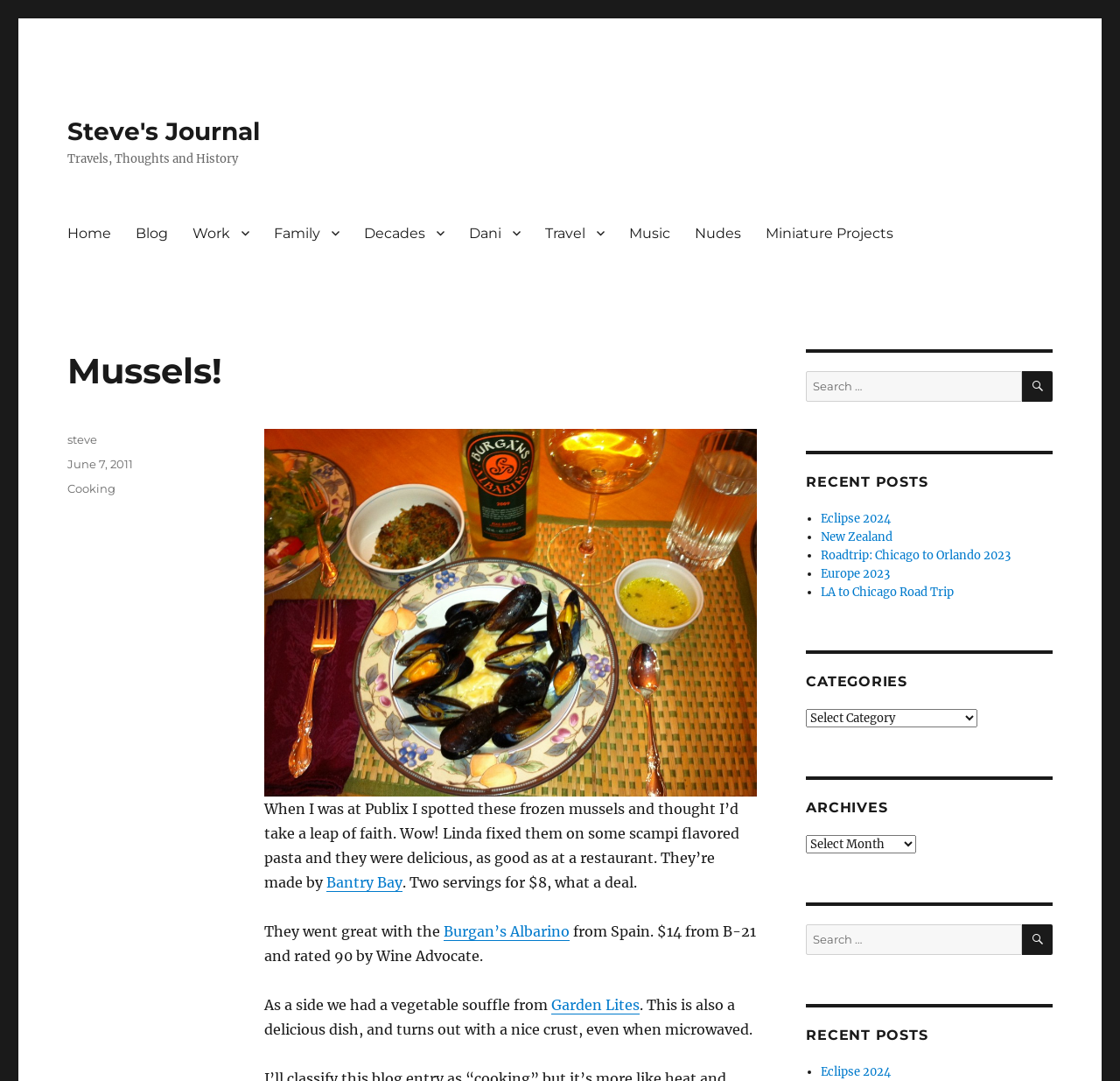What is the price of the Bantry Bay mussels?
Please provide a comprehensive and detailed answer to the question.

I found the answer by reading the blog post content, which mentions that the Bantry Bay mussels cost two servings for $8. This suggests that the price of the Bantry Bay mussels is two servings for $8.